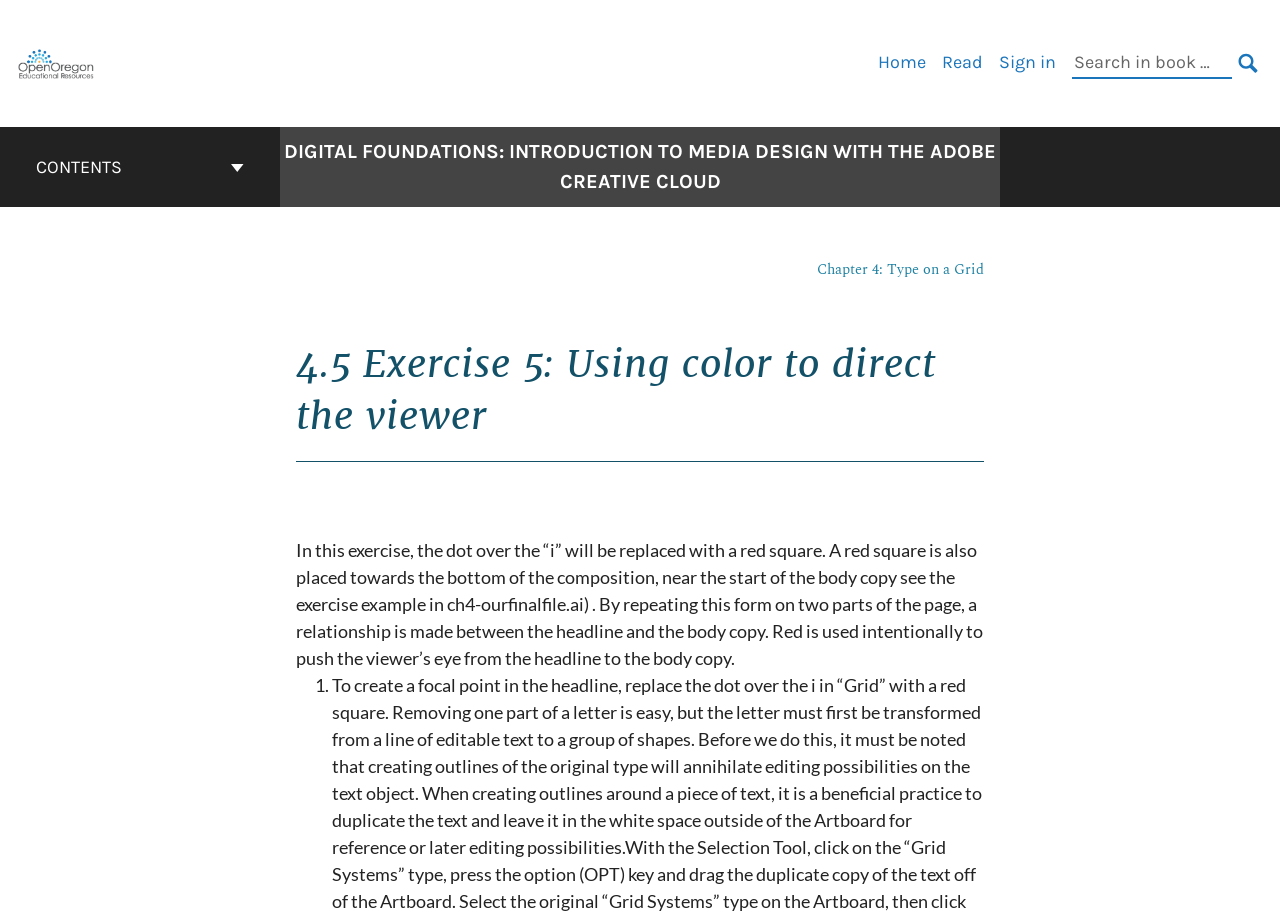How many links are in the primary navigation?
Utilize the image to construct a detailed and well-explained answer.

The primary navigation is located at the top of the webpage and contains three links: 'Home', 'Read', and 'Sign in'.